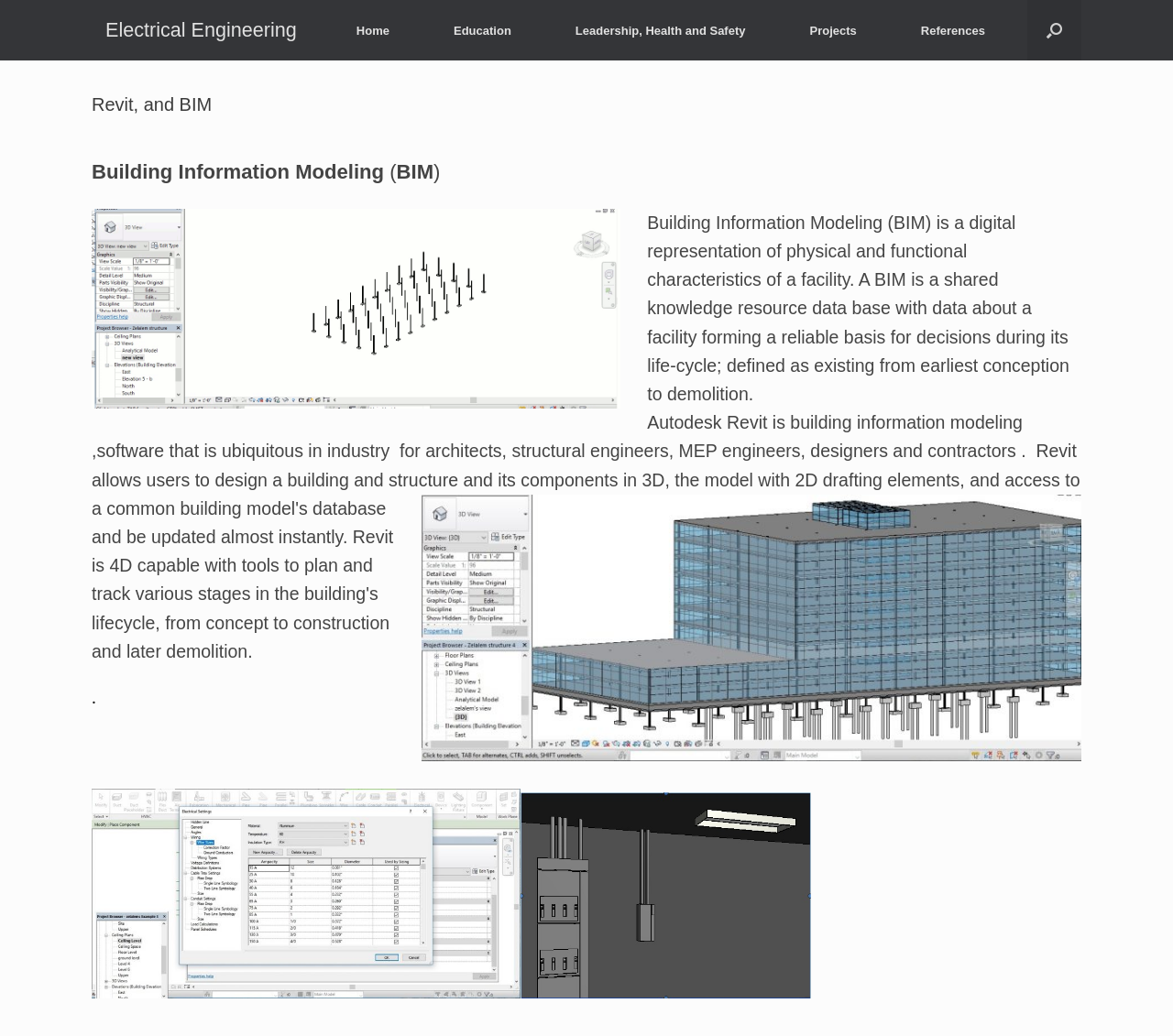Please give a short response to the question using one word or a phrase:
How many dimensions can Revit handle?

4D